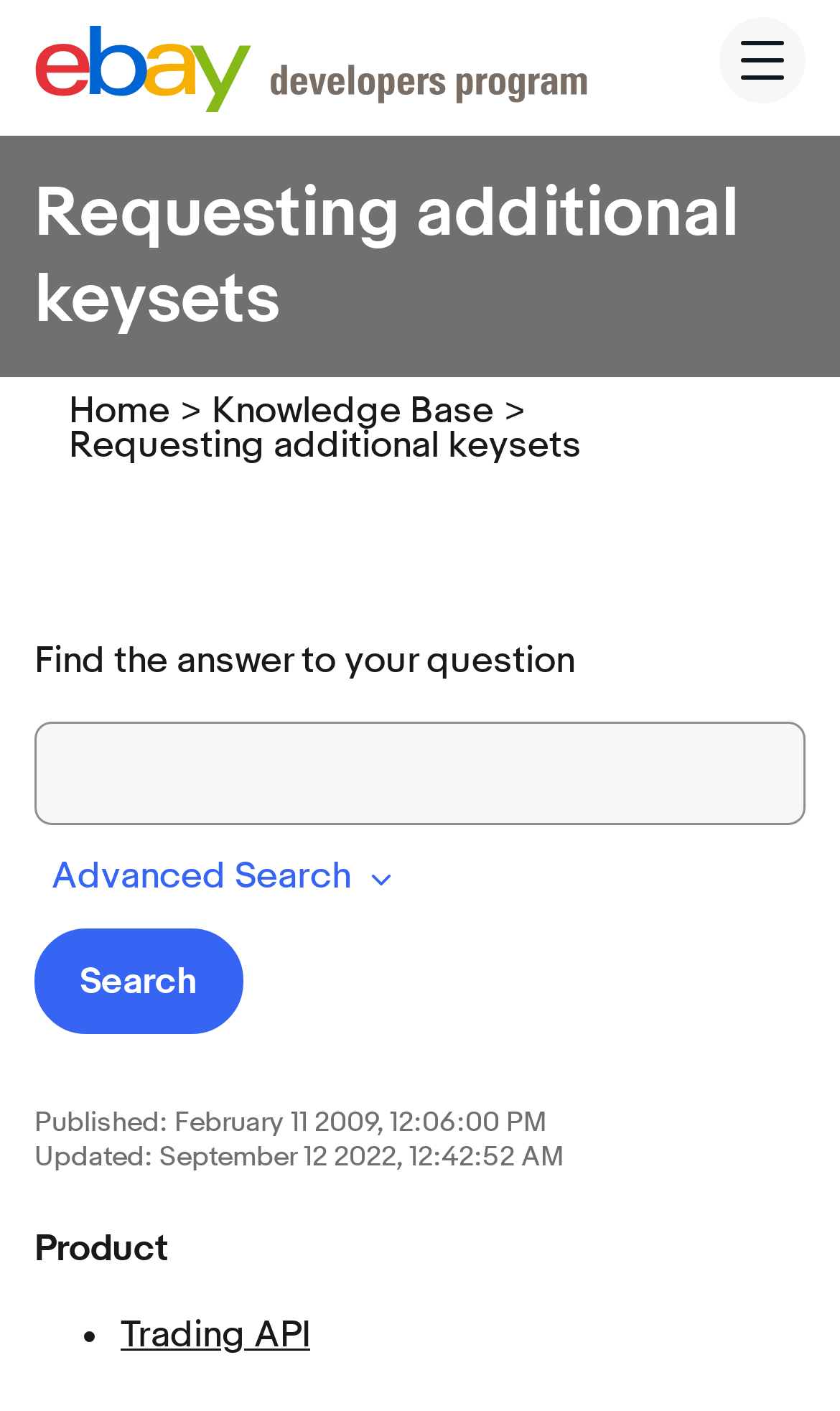Could you please study the image and provide a detailed answer to the question:
What is the purpose of the textbox?

The textbox is likely used for searching, as it is accompanied by a 'Search' button and is located near the 'Find the answer to your question' text.